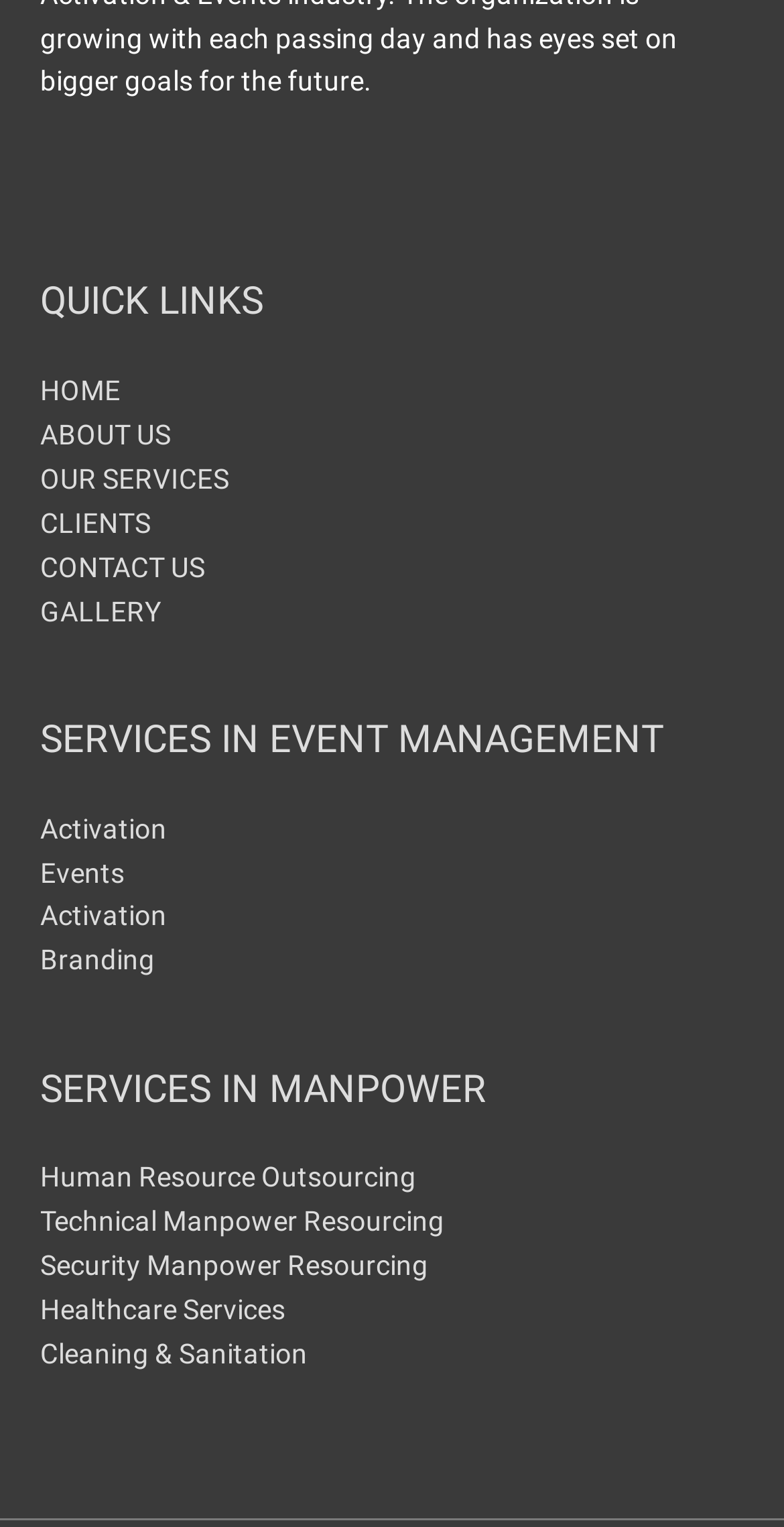What is the last service listed under 'SERVICES IN MANPOWER'?
Look at the image and construct a detailed response to the question.

The last service listed under 'SERVICES IN MANPOWER' is 'Cleaning & Sanitation' because it is the last link under the 'SERVICES IN MANPOWER' navigation section, which is located at the bottom of the webpage.